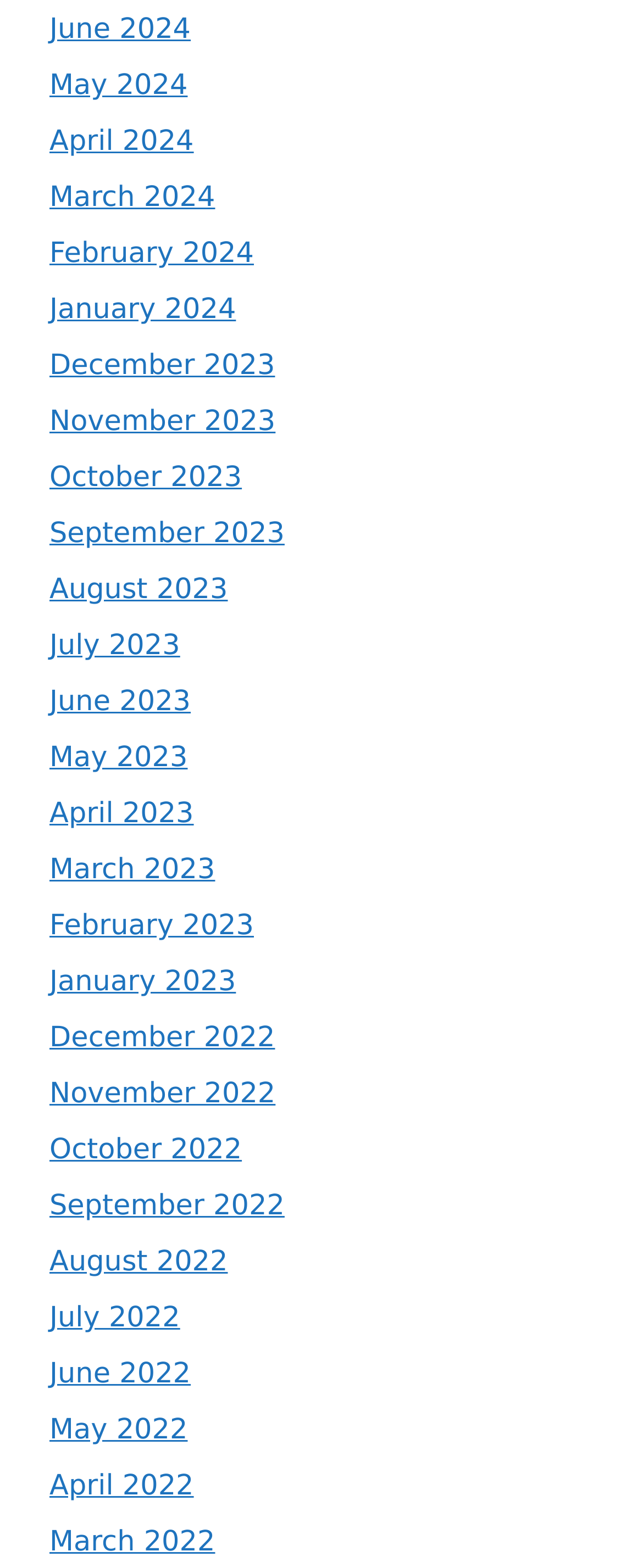Given the description March 2024, predict the bounding box coordinates of the UI element. Ensure the coordinates are in the format (top-left x, top-left y, bottom-right x, bottom-right y) and all values are between 0 and 1.

[0.077, 0.116, 0.335, 0.137]